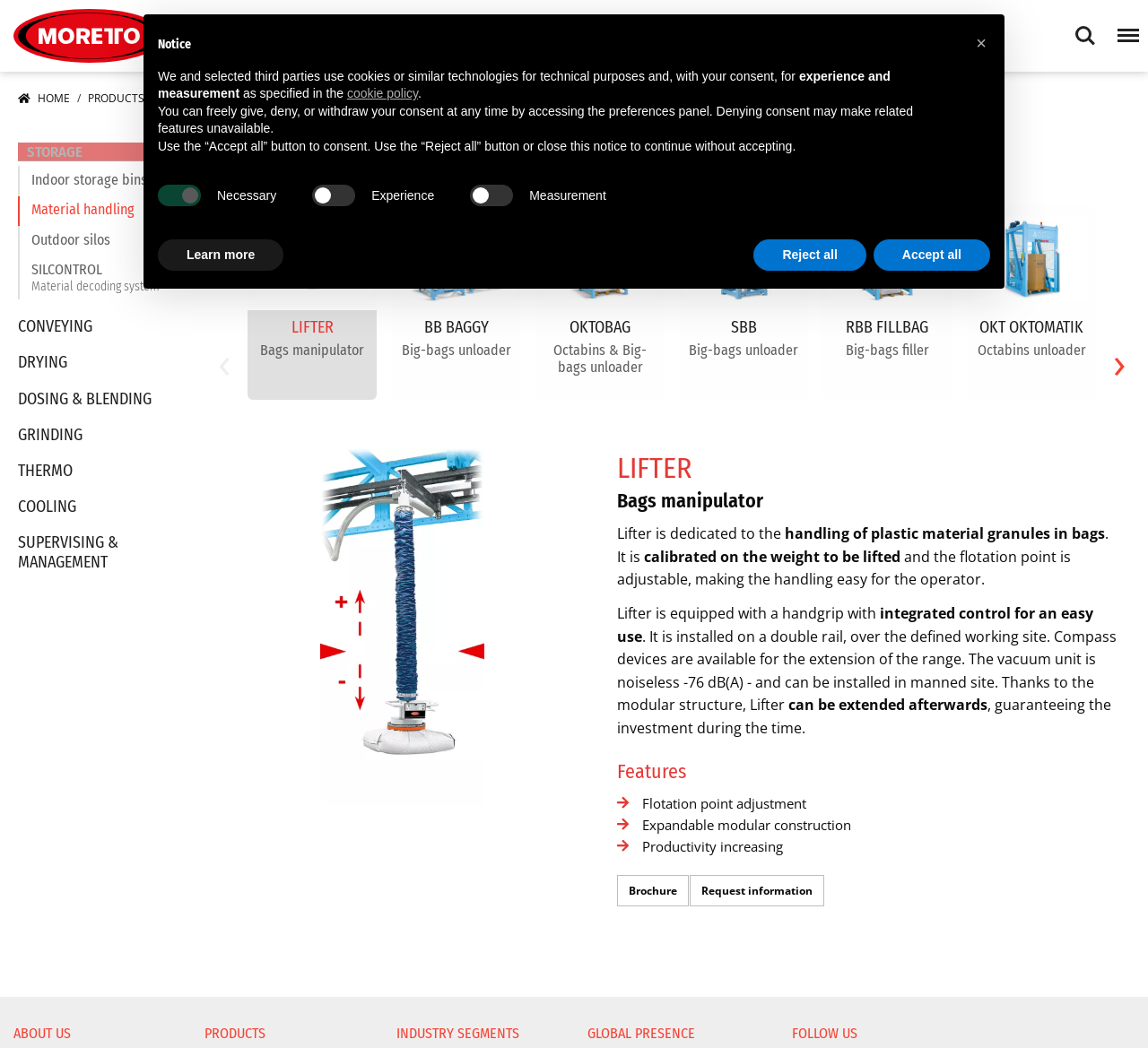Based on the image, please respond to the question with as much detail as possible:
How many products are listed on the webpage?

There are 8 products listed on the webpage, including LIFTER, BB BAGGY, OKTOBAG, SBB, RBB FILLBAG, and OKT OKTOMATIK, each with a heading and a brief description.